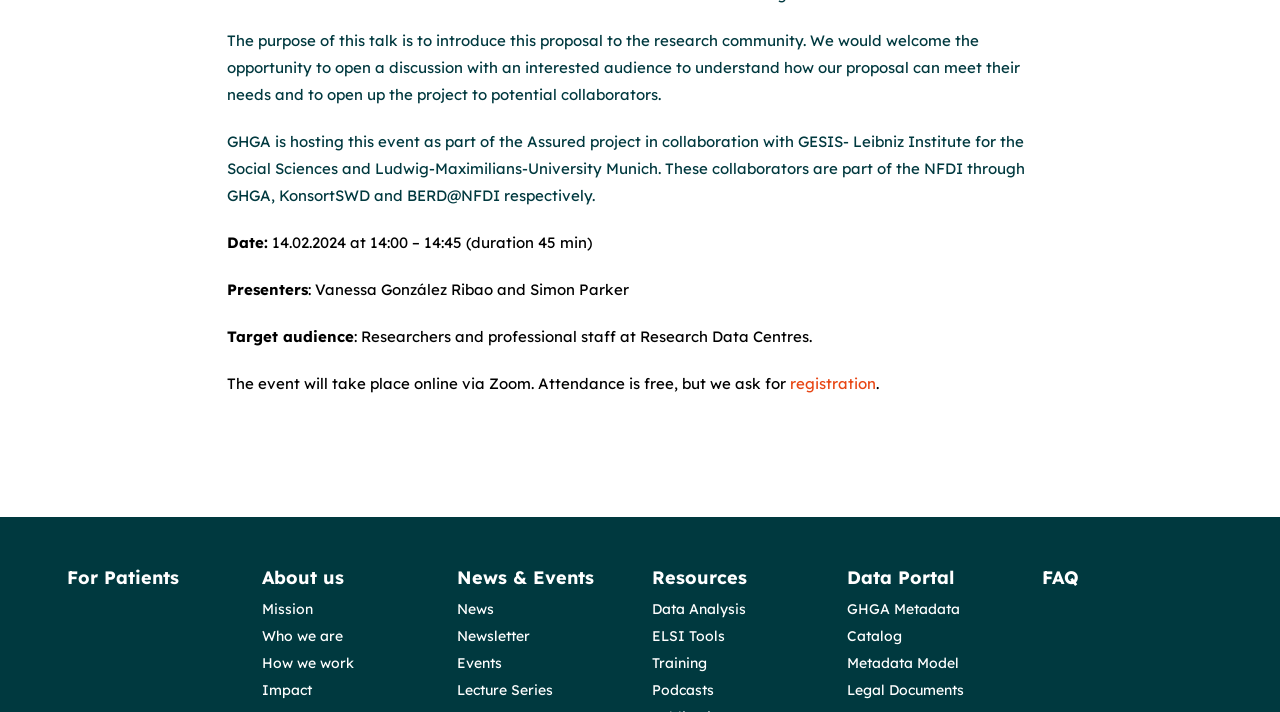Who are the presenters of the event?
Based on the content of the image, thoroughly explain and answer the question.

The presenters of the event are Vanessa González Ribao and Simon Parker, as listed in the 'Presenters' section of the webpage.